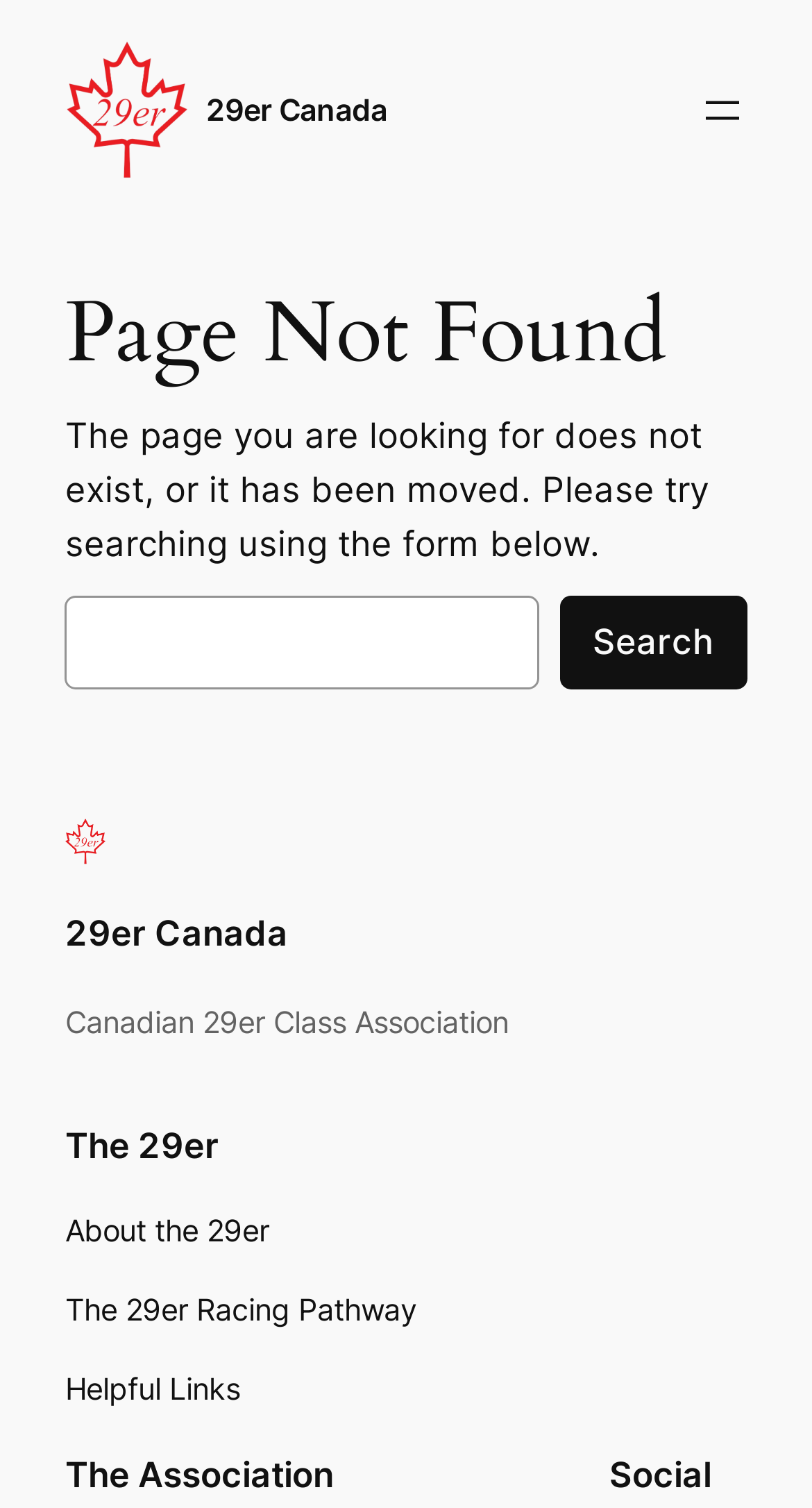What is the text of the webpage's headline?

Page Not Found